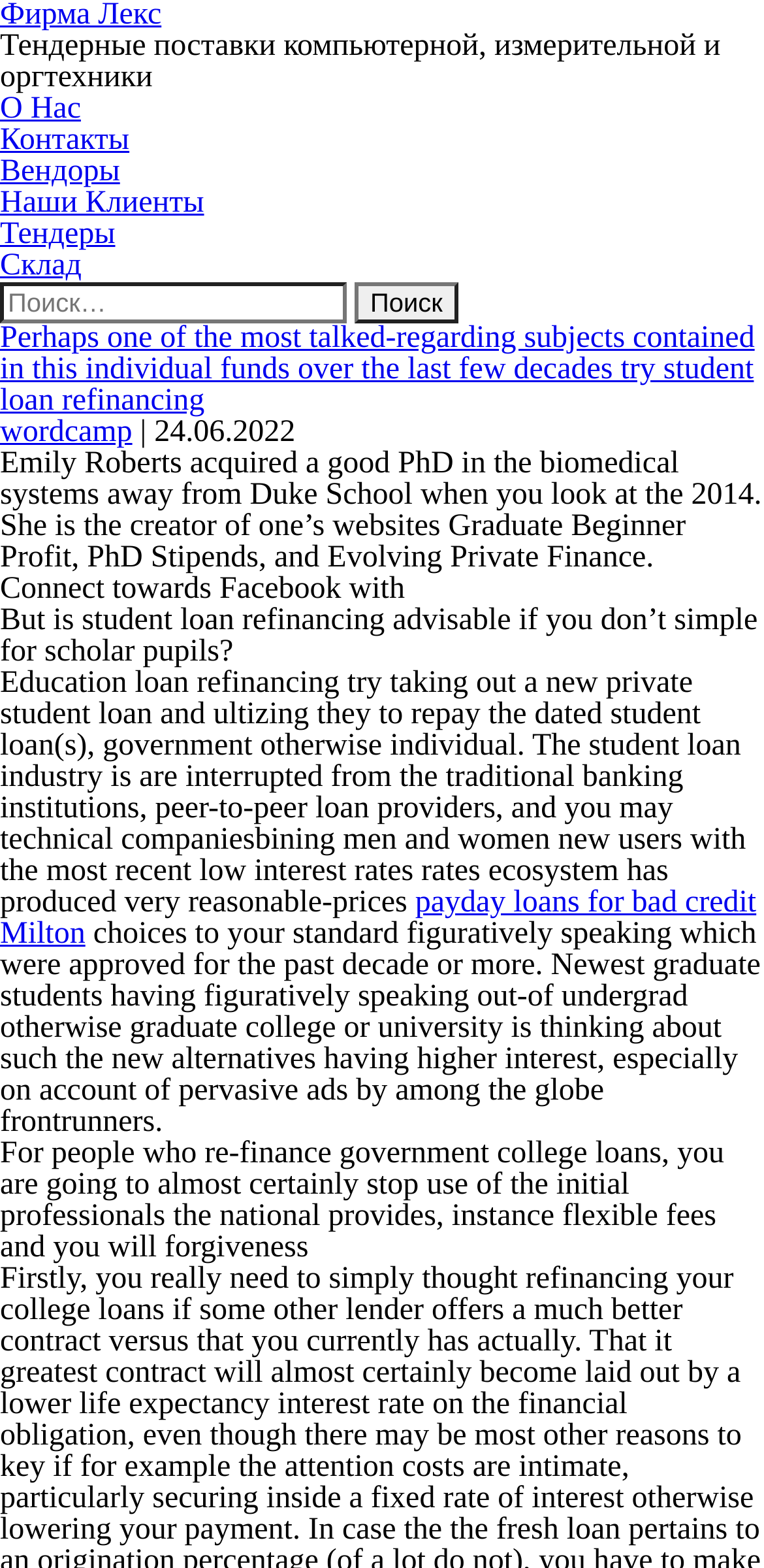What should you consider before refinancing student loans?
Look at the screenshot and respond with a single word or phrase.

A better contract